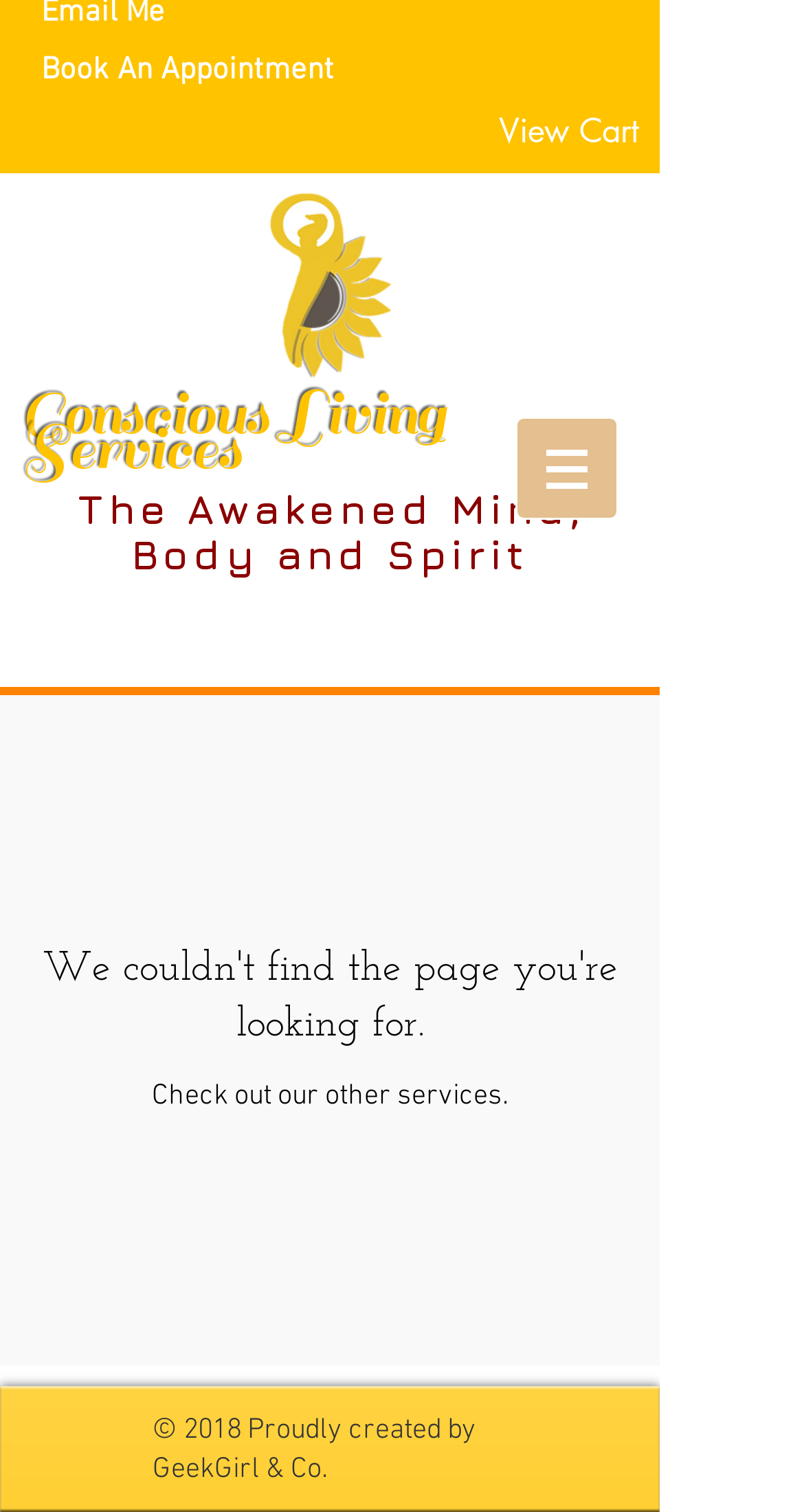Based on the element description, predict the bounding box coordinates (top-left x, top-left y, bottom-right x, bottom-right y) for the UI element in the screenshot: GeekGirl & Co.

[0.19, 0.961, 0.408, 0.984]